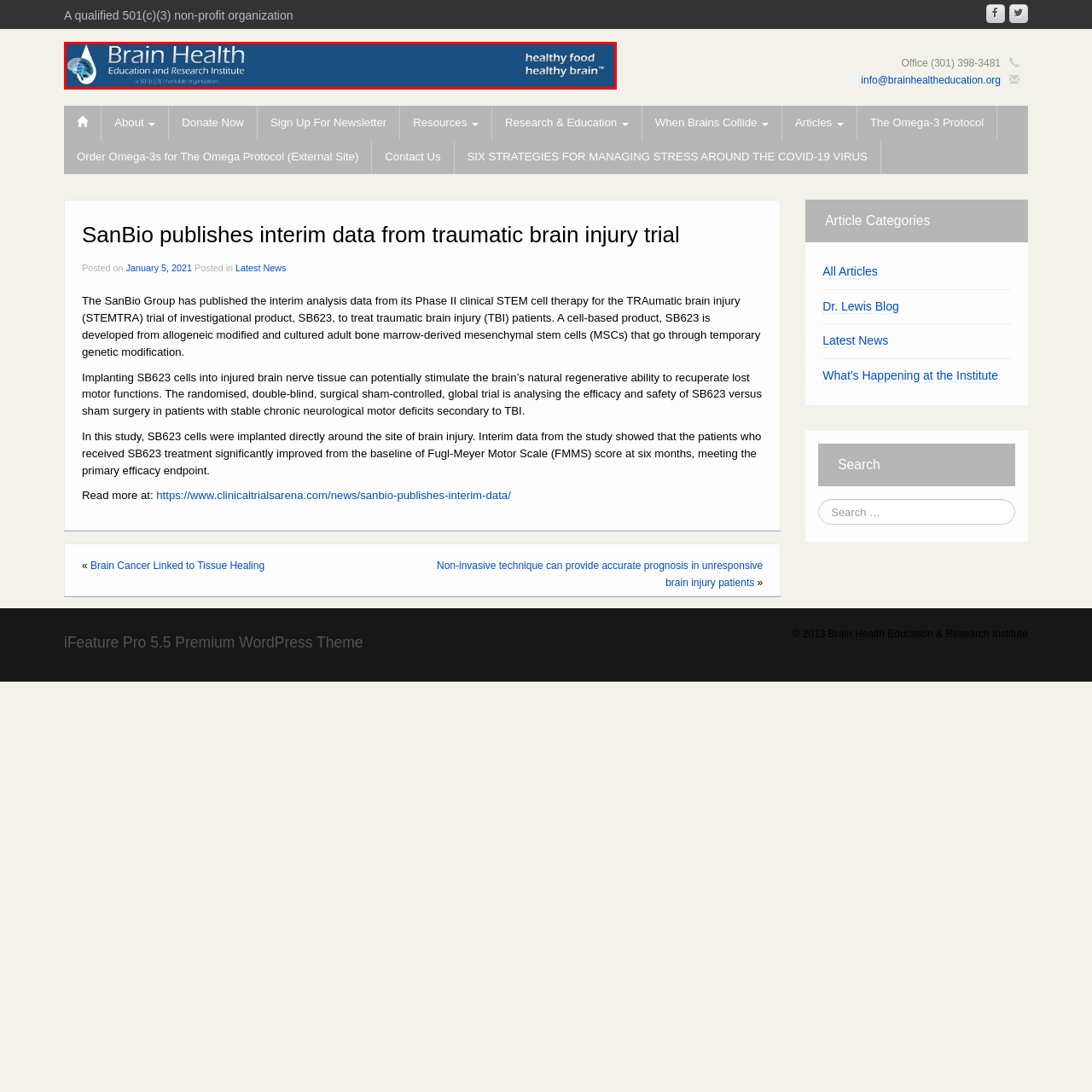What is the institute's philosophy regarding brain health?  
Please examine the image enclosed within the red bounding box and provide a thorough answer based on what you observe in the image.

The caption highlights the institute's tagline 'healthy food healthy brain™', which succinctly conveys the institute's philosophy that nutrition is directly connected to cognitive health, emphasizing the importance of healthy food for a healthy brain.